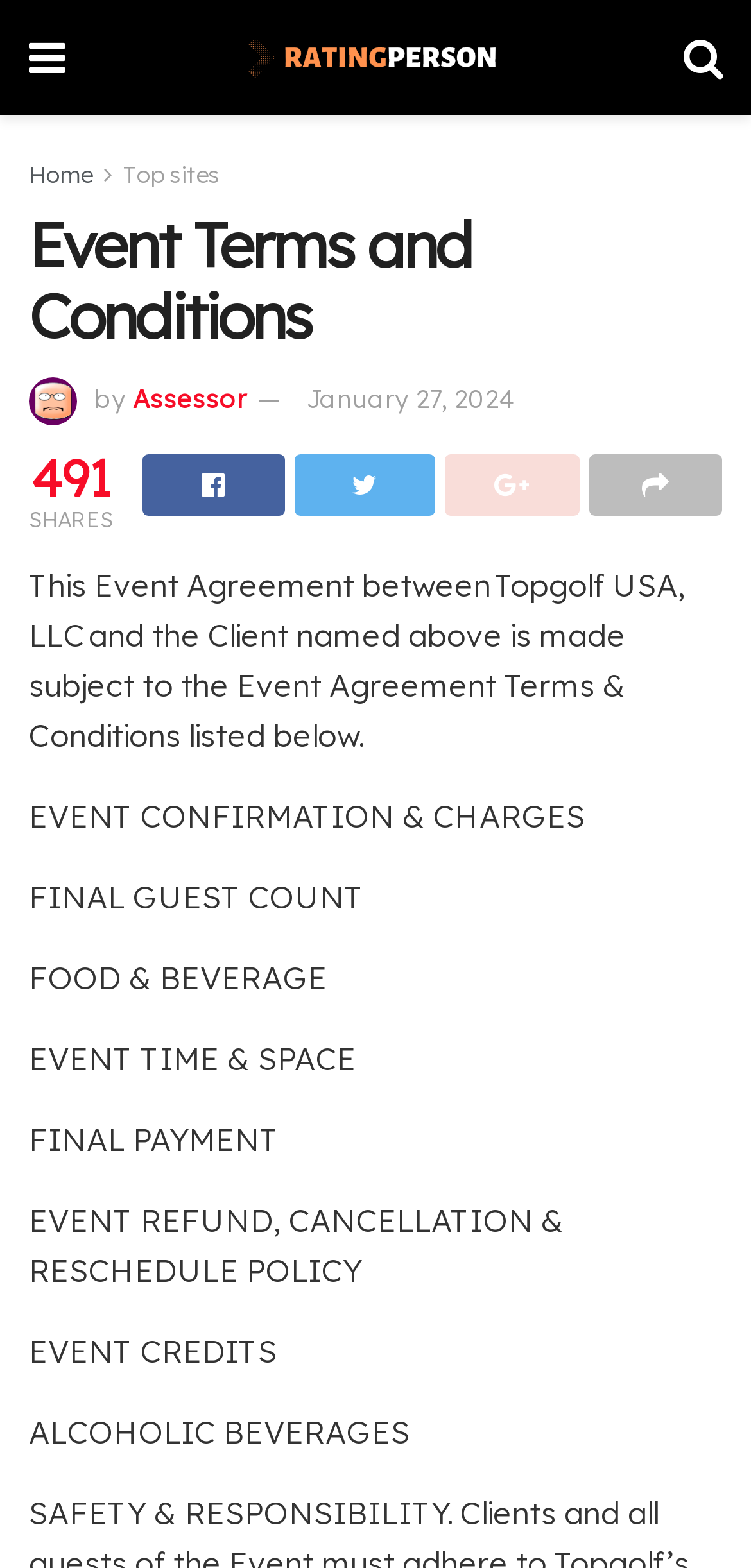Answer briefly with one word or phrase:
What is the date of the event?

January 27, 2024